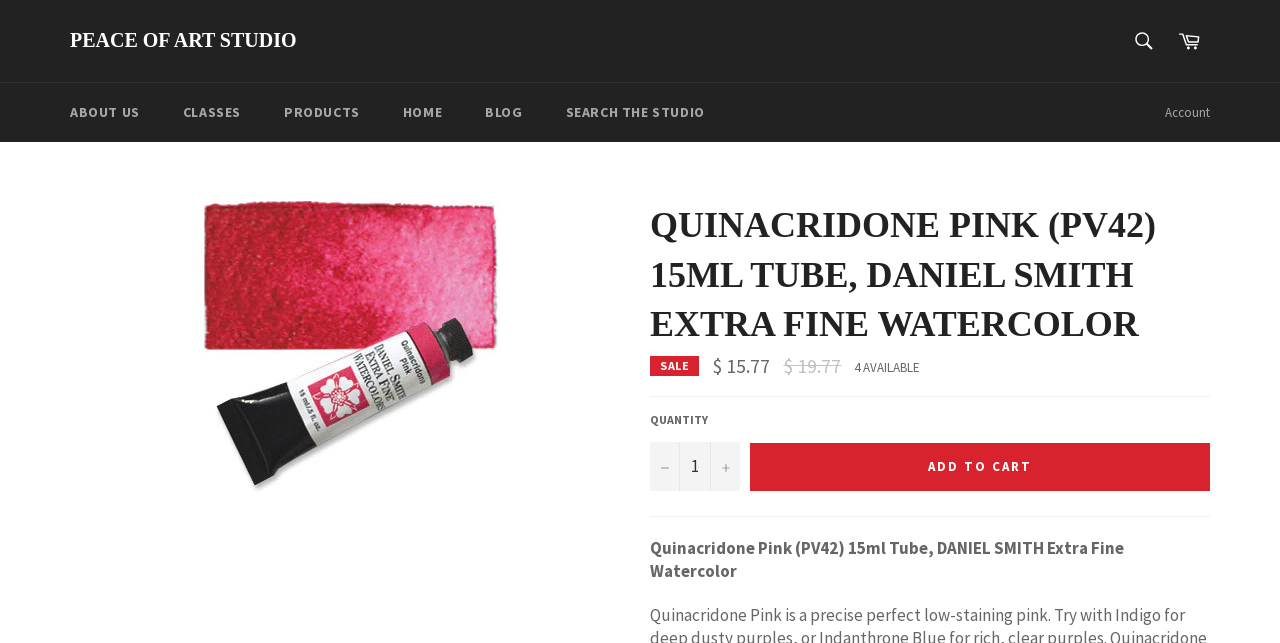Find the bounding box coordinates of the clickable area required to complete the following action: "Search for products".

[0.877, 0.044, 0.912, 0.078]